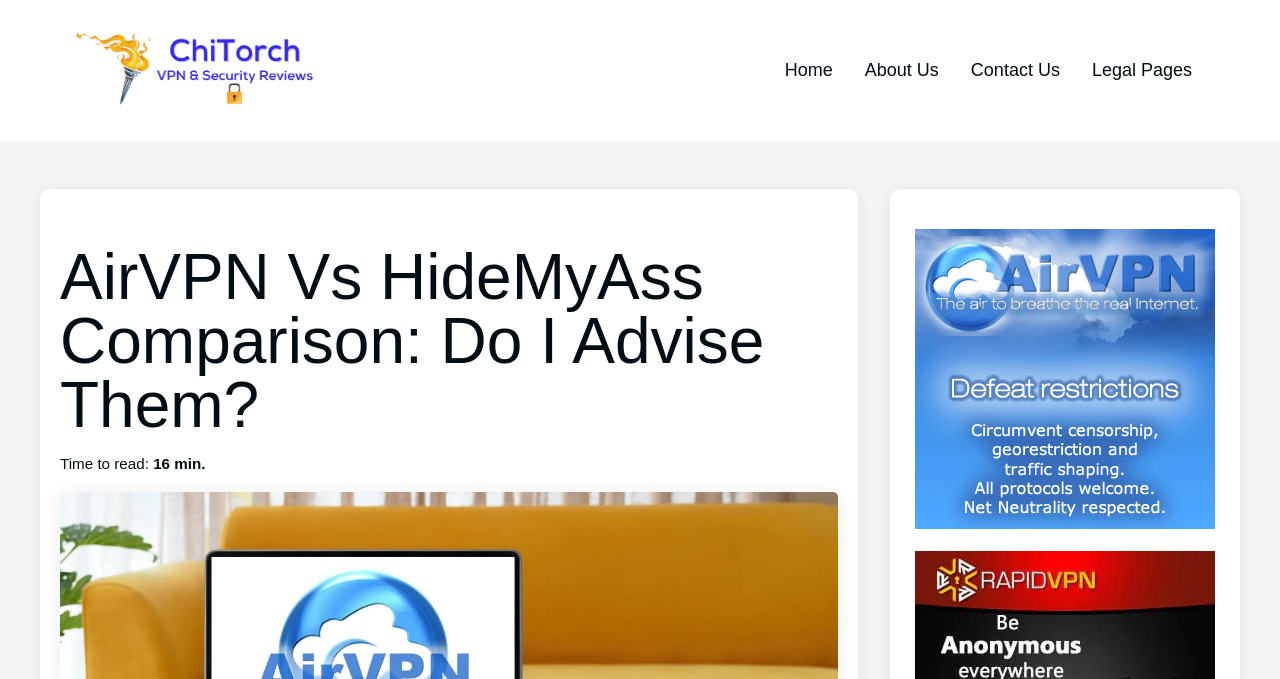What is the position of the 'Contact Us' link?
Based on the screenshot, provide your answer in one word or phrase.

Right side